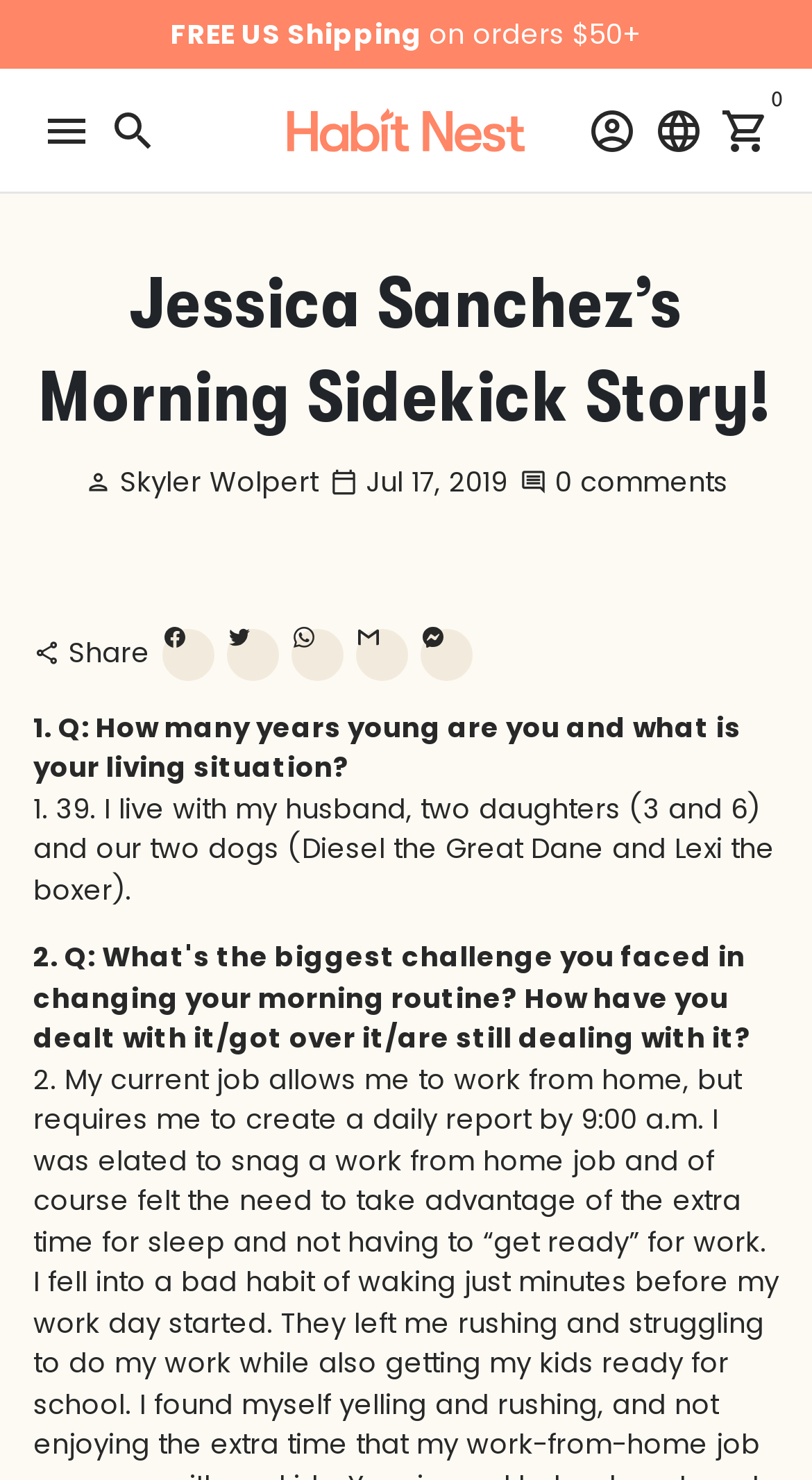Identify and provide the bounding box coordinates of the UI element described: "search". The coordinates should be formatted as [left, top, right, bottom], with each number being a float between 0 and 1.

[0.123, 0.065, 0.205, 0.11]